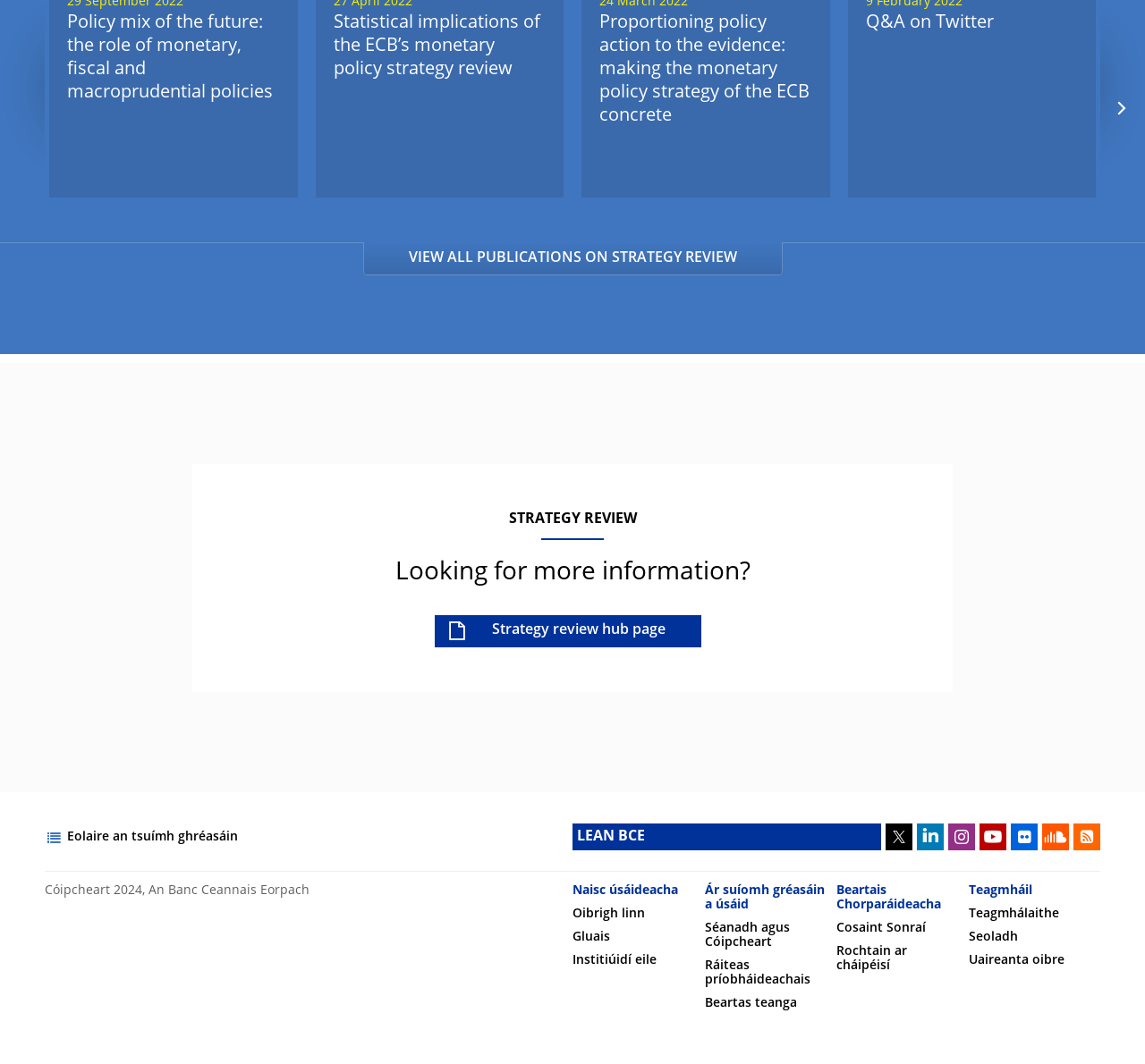Determine the bounding box coordinates of the region that needs to be clicked to achieve the task: "Click the 'Previous' button".

[0.012, 0.092, 0.031, 0.113]